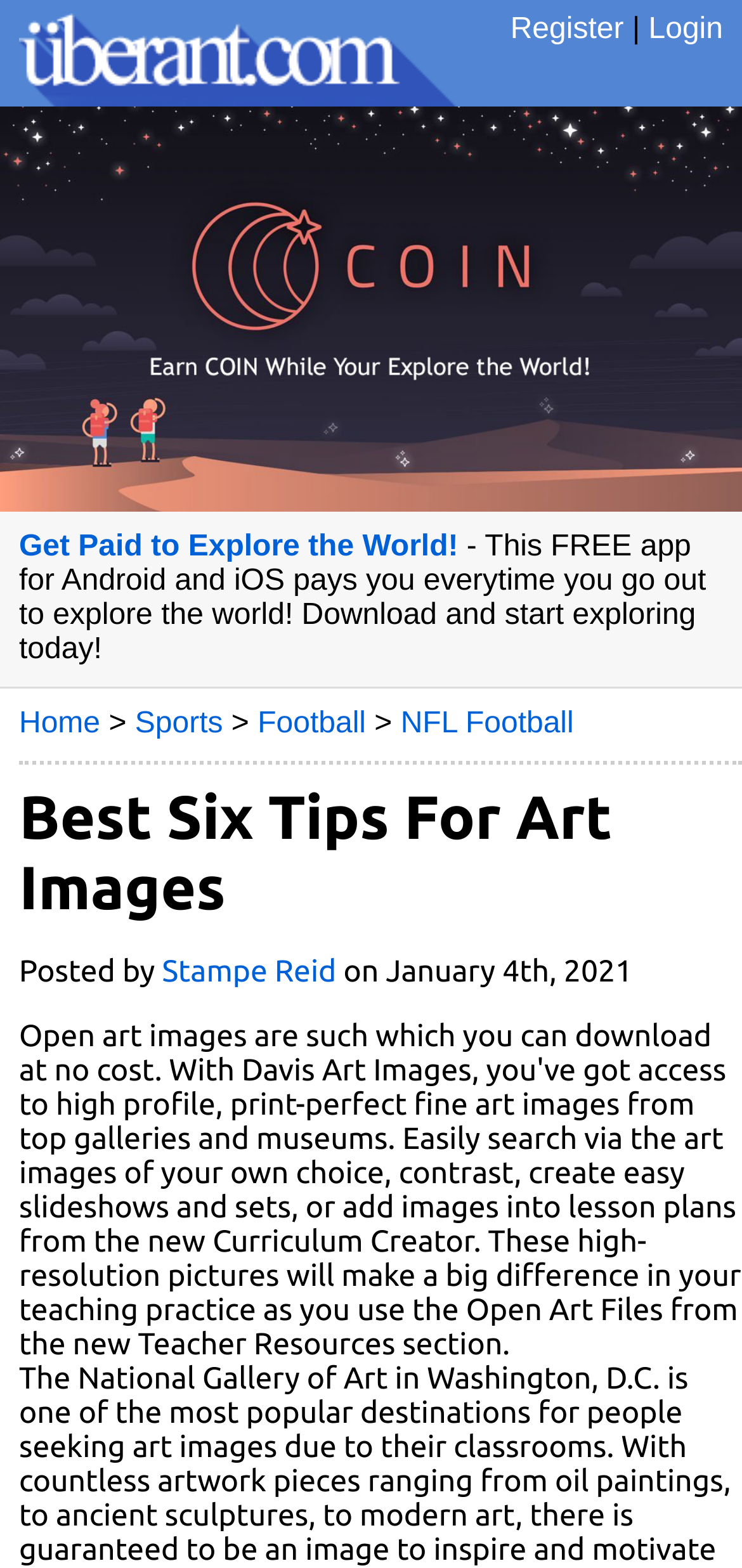Please find and give the text of the main heading on the webpage.

Best Six Tips For Art Images